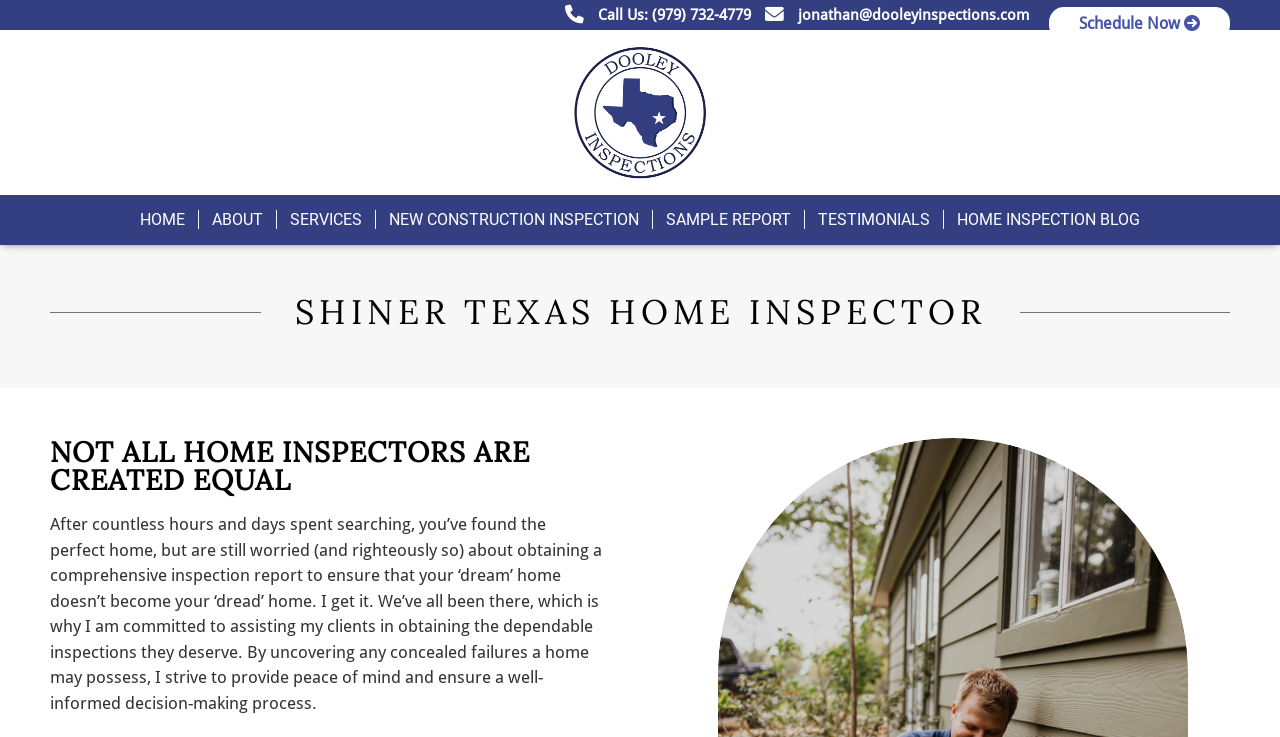Determine the bounding box coordinates for the element that should be clicked to follow this instruction: "Read about NEW CONSTRUCTION INSPECTION". The coordinates should be given as four float numbers between 0 and 1, in the format [left, top, right, bottom].

[0.293, 0.265, 0.509, 0.332]